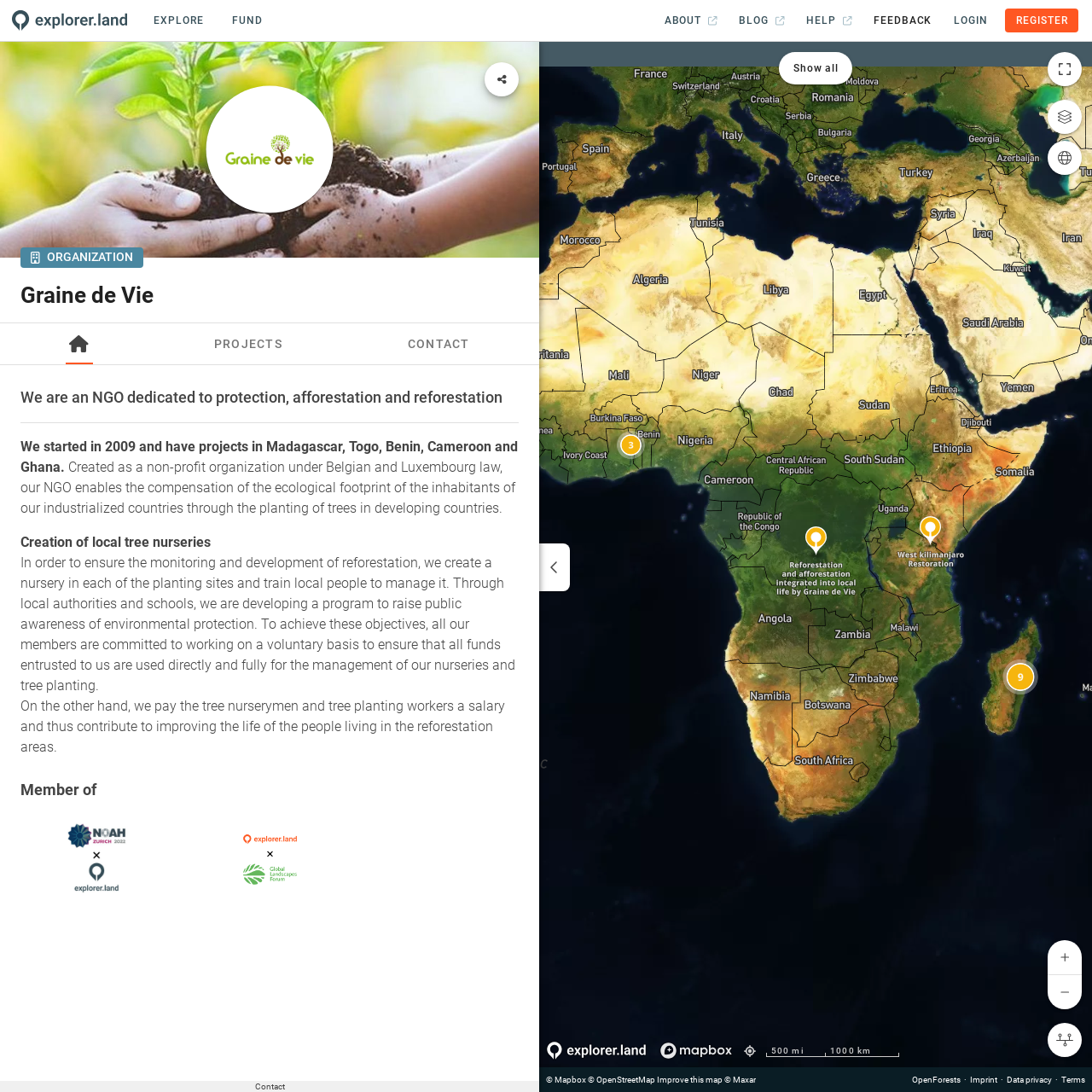Determine the bounding box for the UI element that matches this description: "parent_node: PROJECTS".

[0.006, 0.296, 0.139, 0.333]